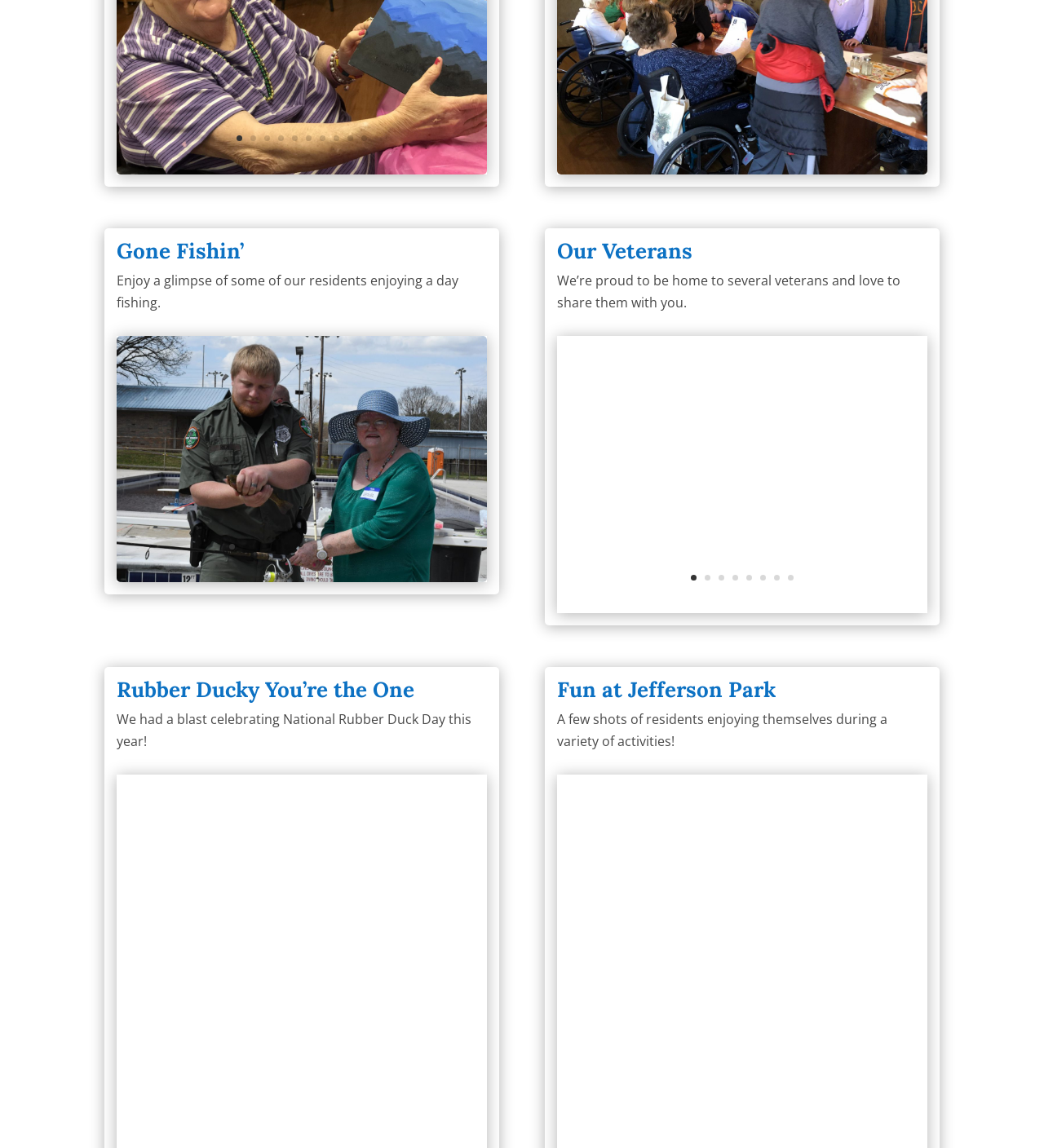With reference to the screenshot, provide a detailed response to the question below:
What is the theme of the third heading?

The third heading is 'Rubber Ducky You’re the One' and it is accompanied by a static text that says 'We had a blast celebrating National Rubber Duck Day this year!' This suggests that the theme of the third heading is Rubber Ducky.